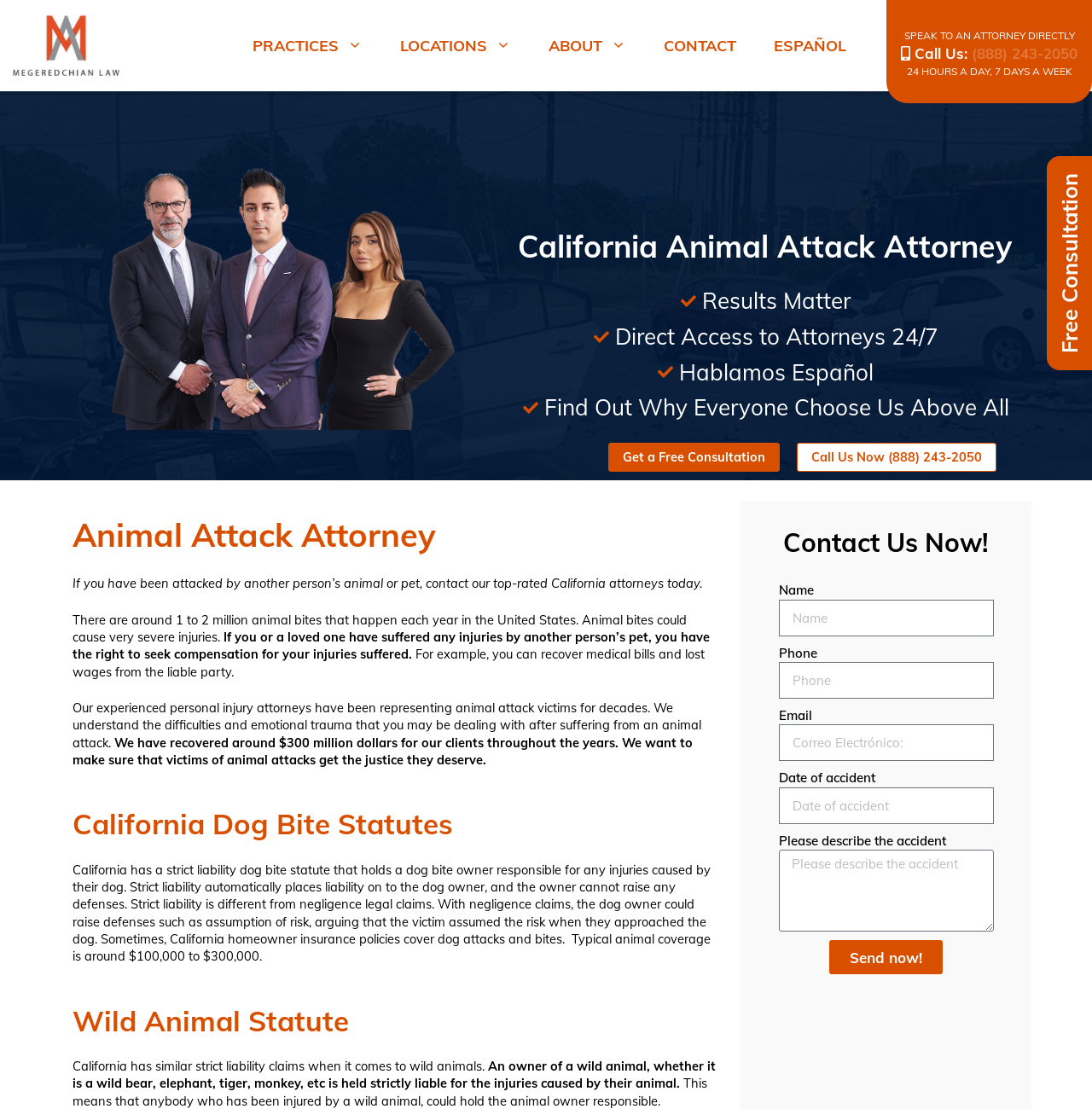What is the minimum amount of animal coverage in California homeowner insurance policies?
Could you please answer the question thoroughly and with as much detail as possible?

According to the webpage, typical animal coverage in California homeowner insurance policies is around $100,000 to $300,000, so the minimum amount would be $100,000.